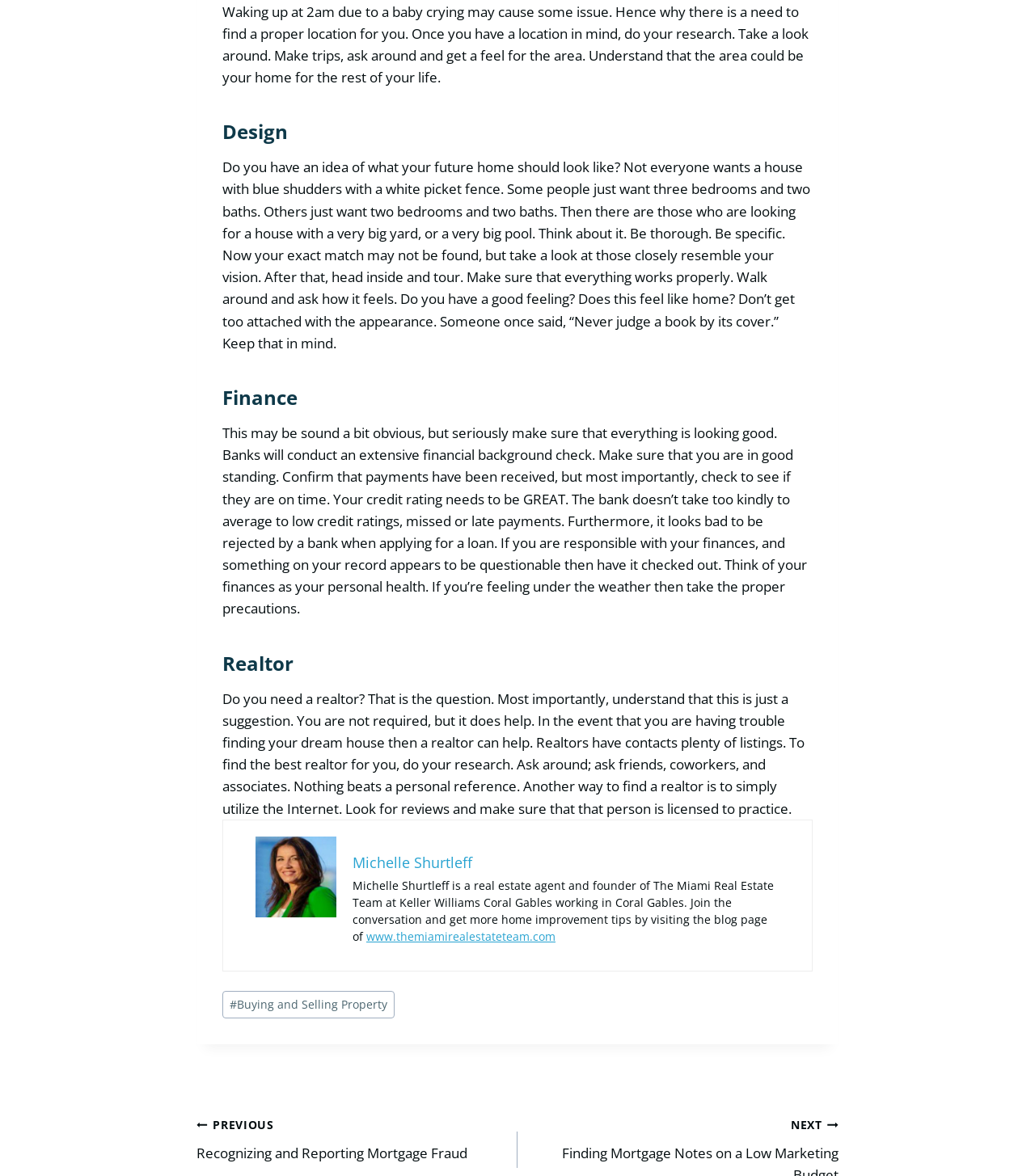Respond with a single word or phrase:
What is the first step in finding a proper location?

Research